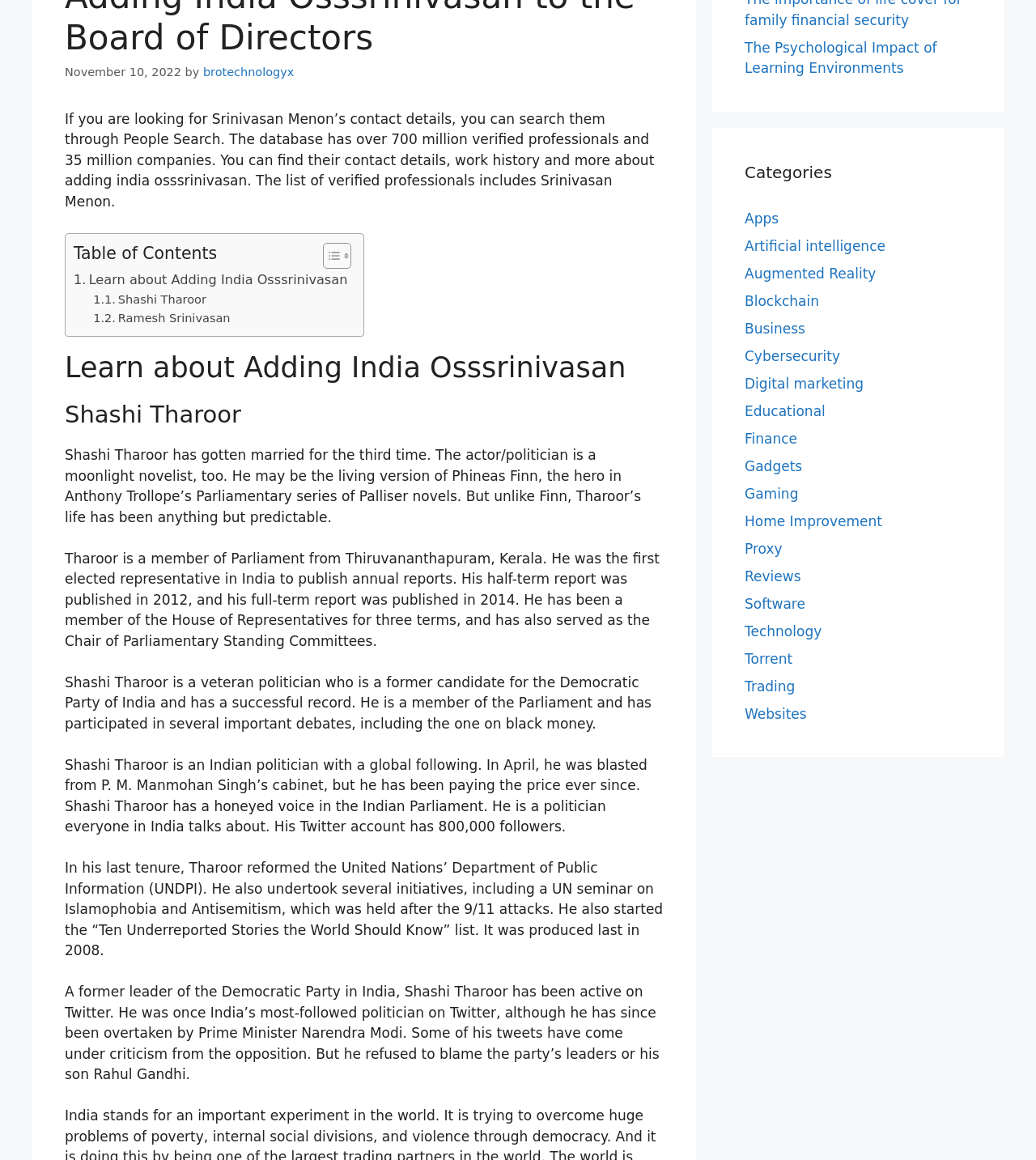Using the description: "Educational", determine the UI element's bounding box coordinates. Ensure the coordinates are in the format of four float numbers between 0 and 1, i.e., [left, top, right, bottom].

[0.719, 0.347, 0.797, 0.361]